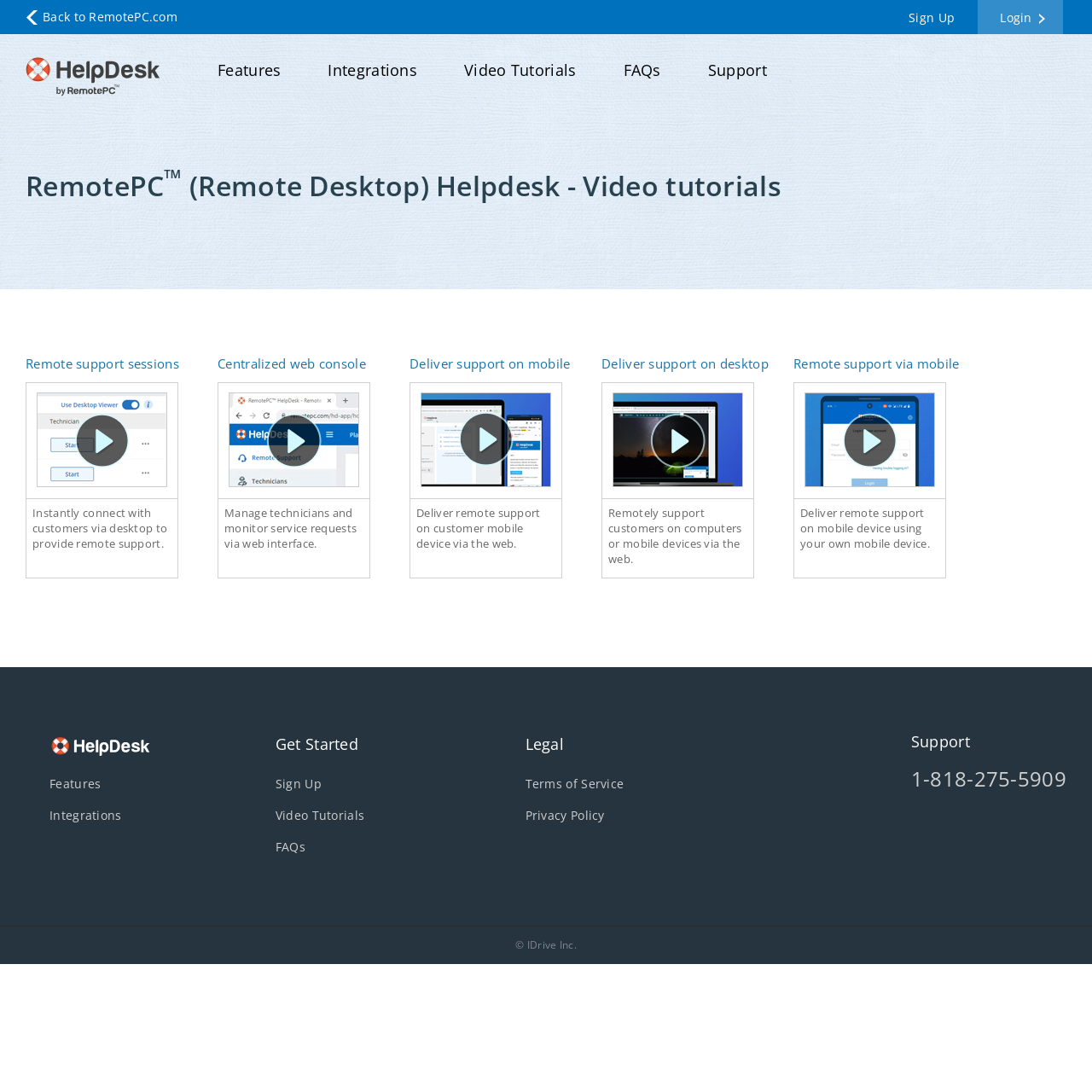Carefully examine the image and provide an in-depth answer to the question: What is the purpose of the web console?

I found the answer by looking at the section that describes the features of the service. The web console is mentioned as a centralized interface for managing technicians and monitoring service requests.